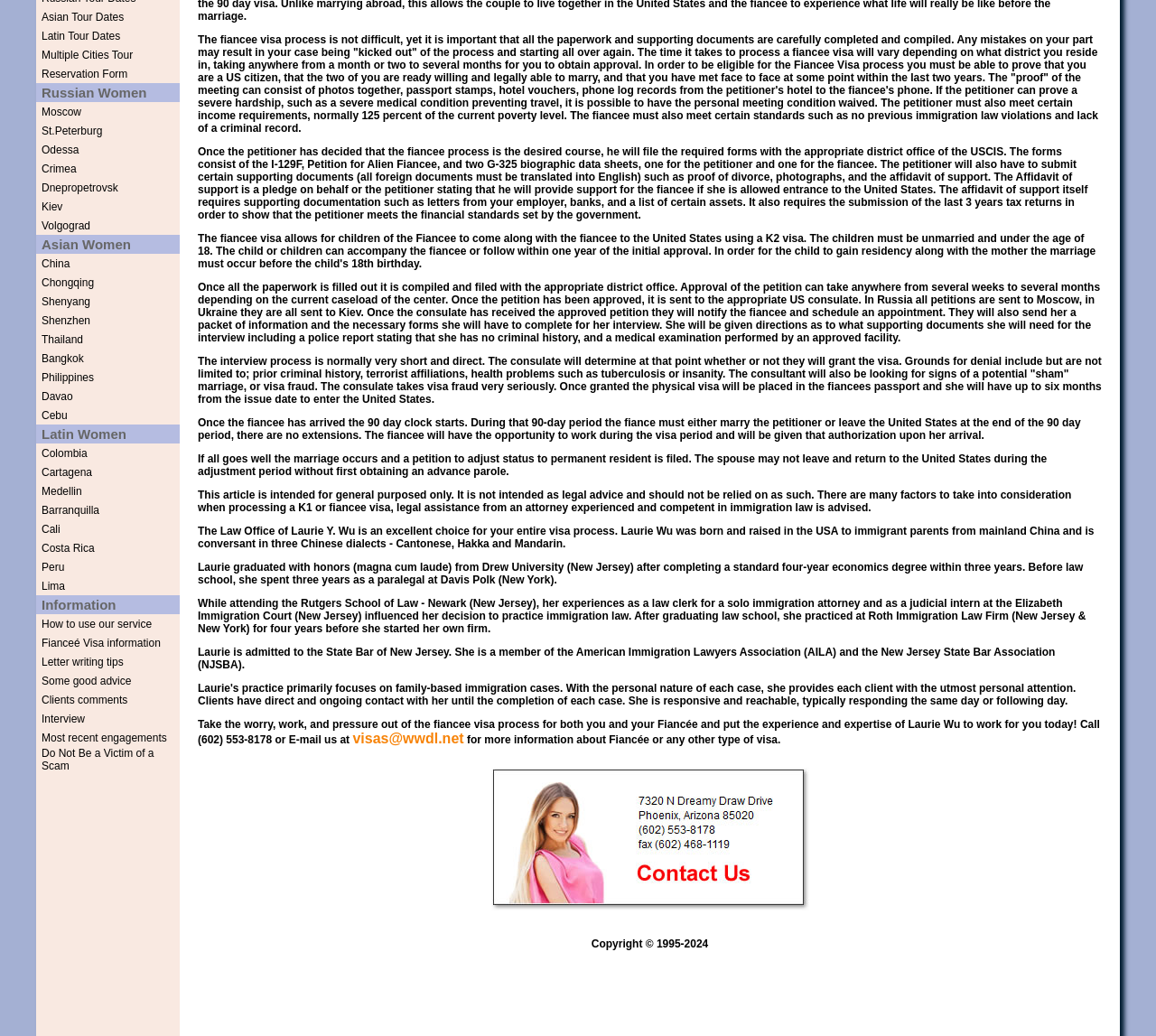Determine the bounding box coordinates (top-left x, top-left y, bottom-right x, bottom-right y) of the UI element described in the following text: Multiple Cities Tour

[0.036, 0.047, 0.115, 0.059]